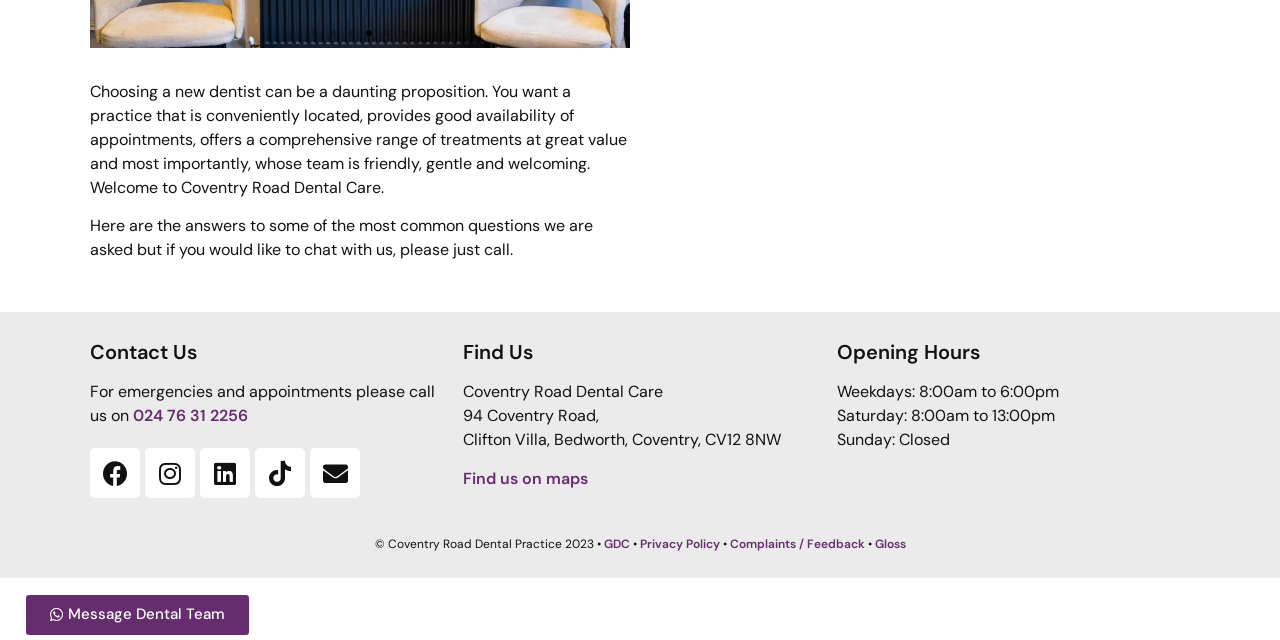Determine the bounding box coordinates for the UI element matching this description: "Find us on maps".

[0.362, 0.731, 0.46, 0.764]